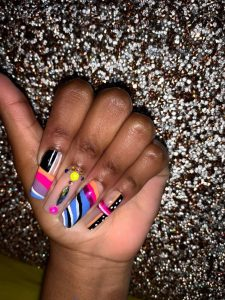Use a single word or phrase to answer the question: What is the primary goal of Bonner's work?

Empowerment and inclusivity